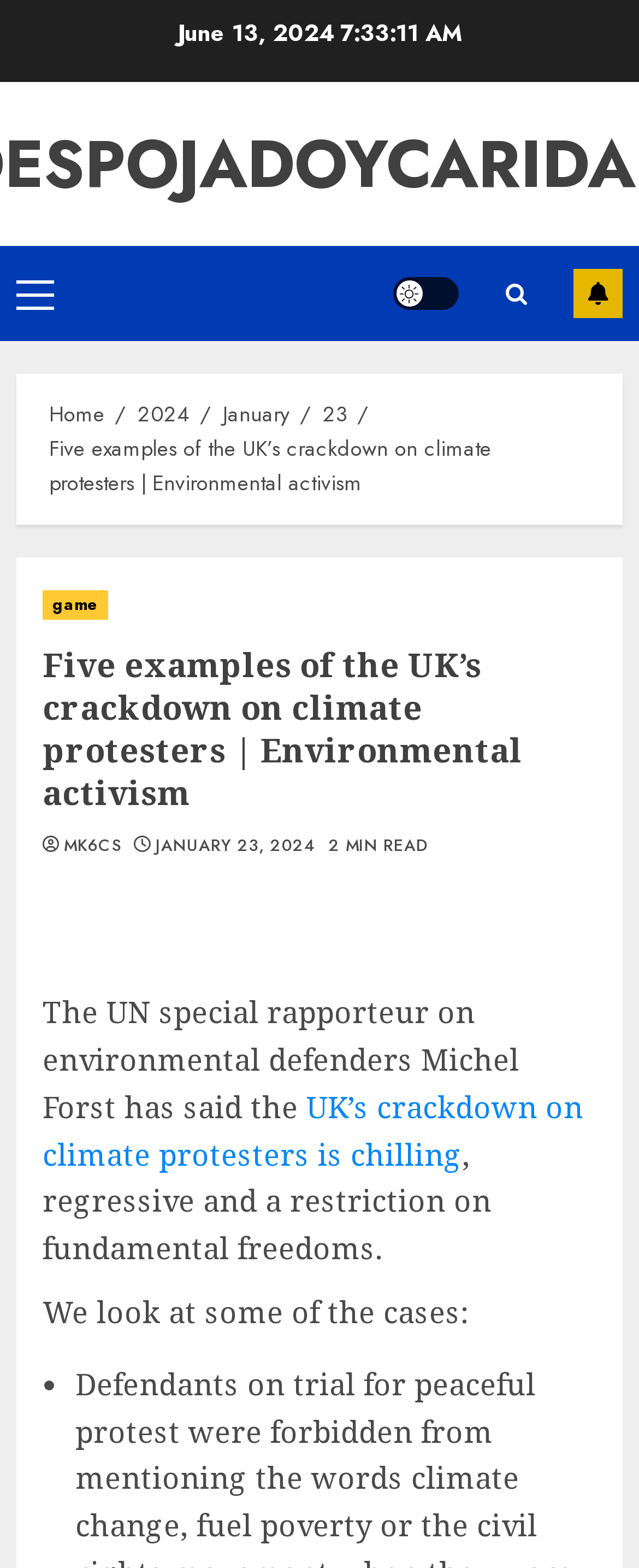Please specify the bounding box coordinates of the clickable section necessary to execute the following command: "Go to Home page".

[0.077, 0.254, 0.164, 0.275]